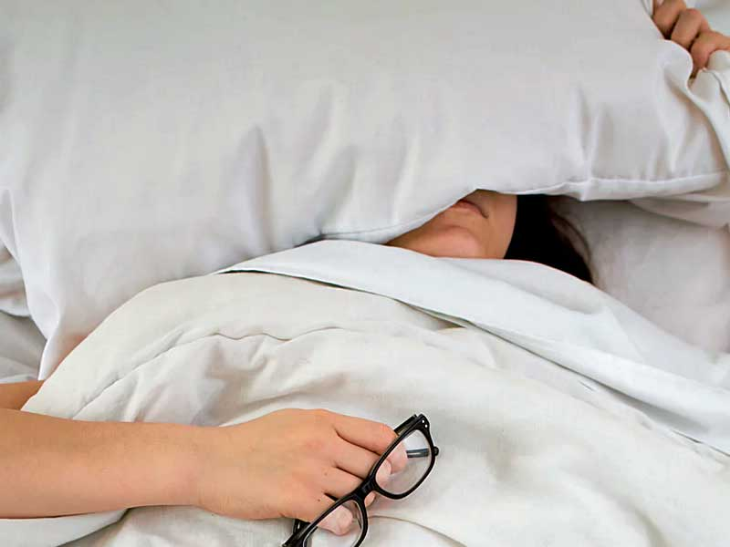Reply to the question with a single word or phrase:
What is the person holding in their hand?

A pair of black glasses